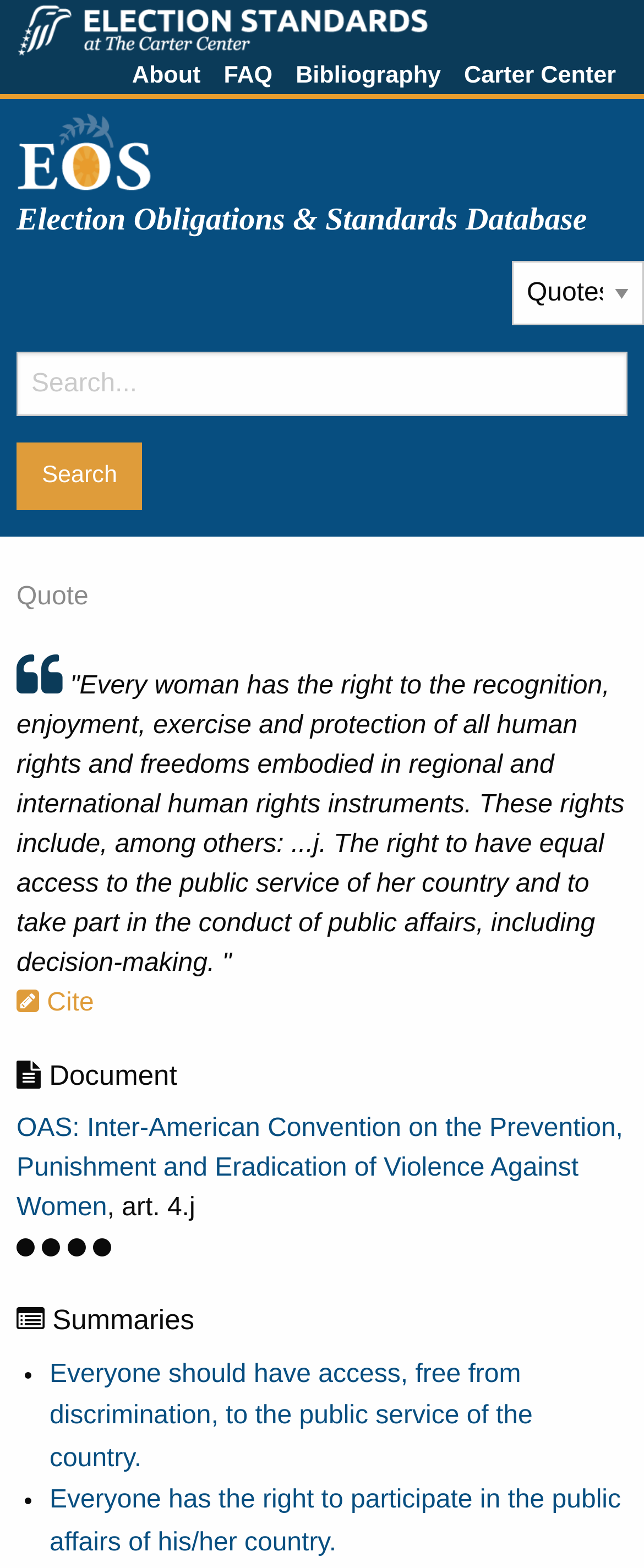Locate the bounding box coordinates of the element's region that should be clicked to carry out the following instruction: "Search for something". The coordinates need to be four float numbers between 0 and 1, i.e., [left, top, right, bottom].

[0.026, 0.224, 0.974, 0.265]